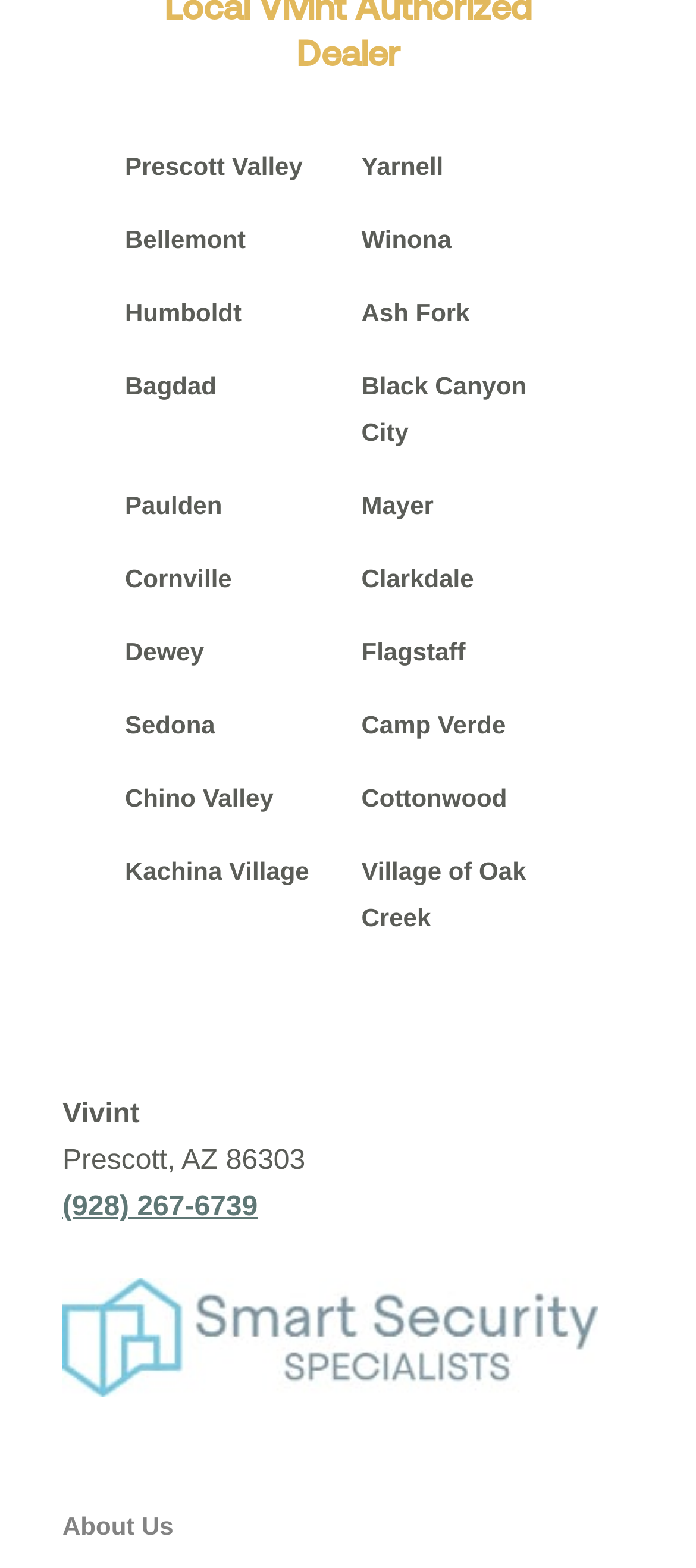What is the purpose of the webpage?
Use the information from the image to give a detailed answer to the question.

I inferred the purpose of the webpage by looking at the image description 'smart security specialists Prescott' and the company name 'Vivint'. It appears that the webpage is related to smart security services provided by Vivint in the Prescott area.